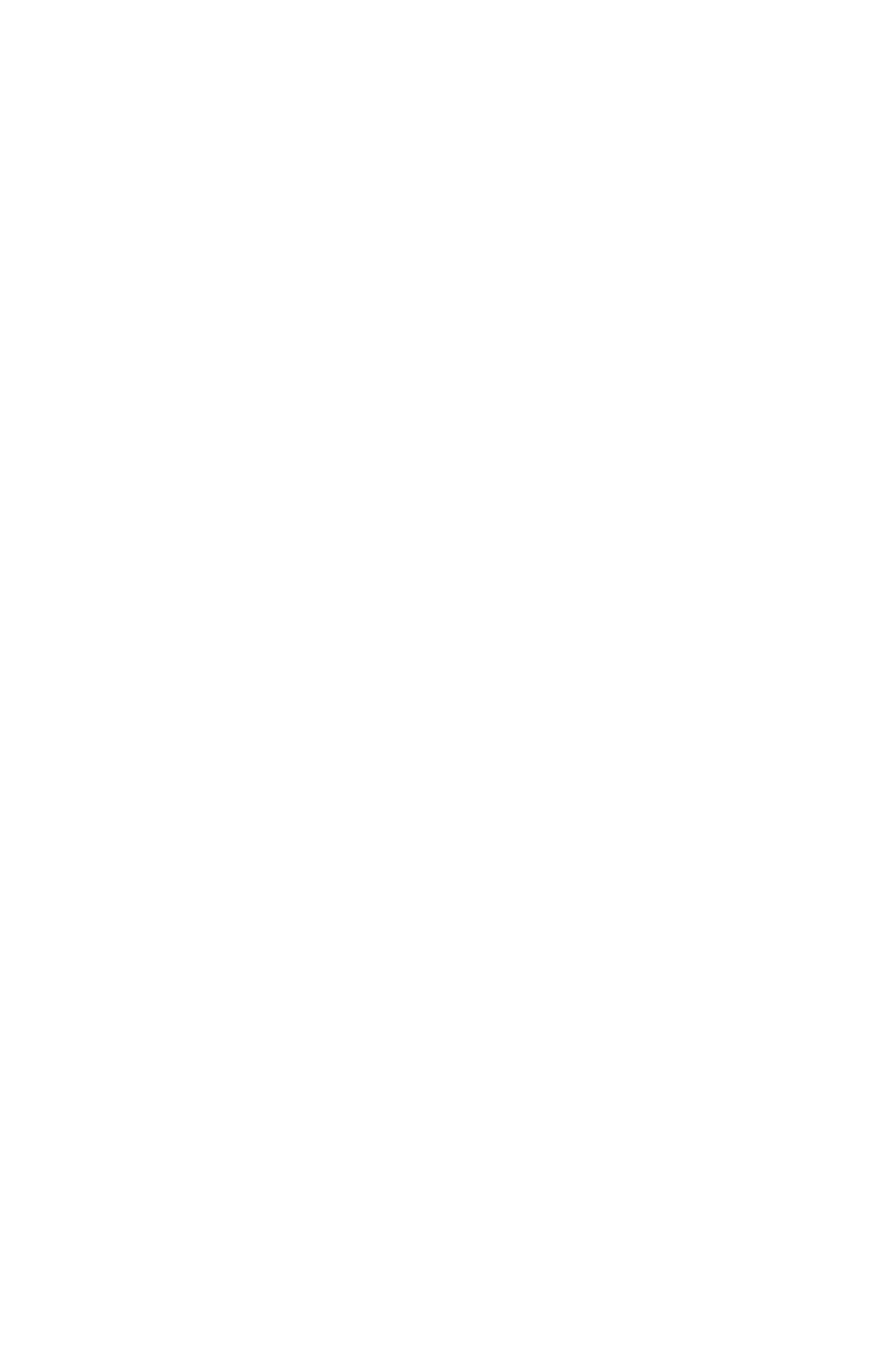Locate the bounding box coordinates of the element you need to click to accomplish the task described by this instruction: "learn about open access".

[0.033, 0.407, 0.254, 0.439]